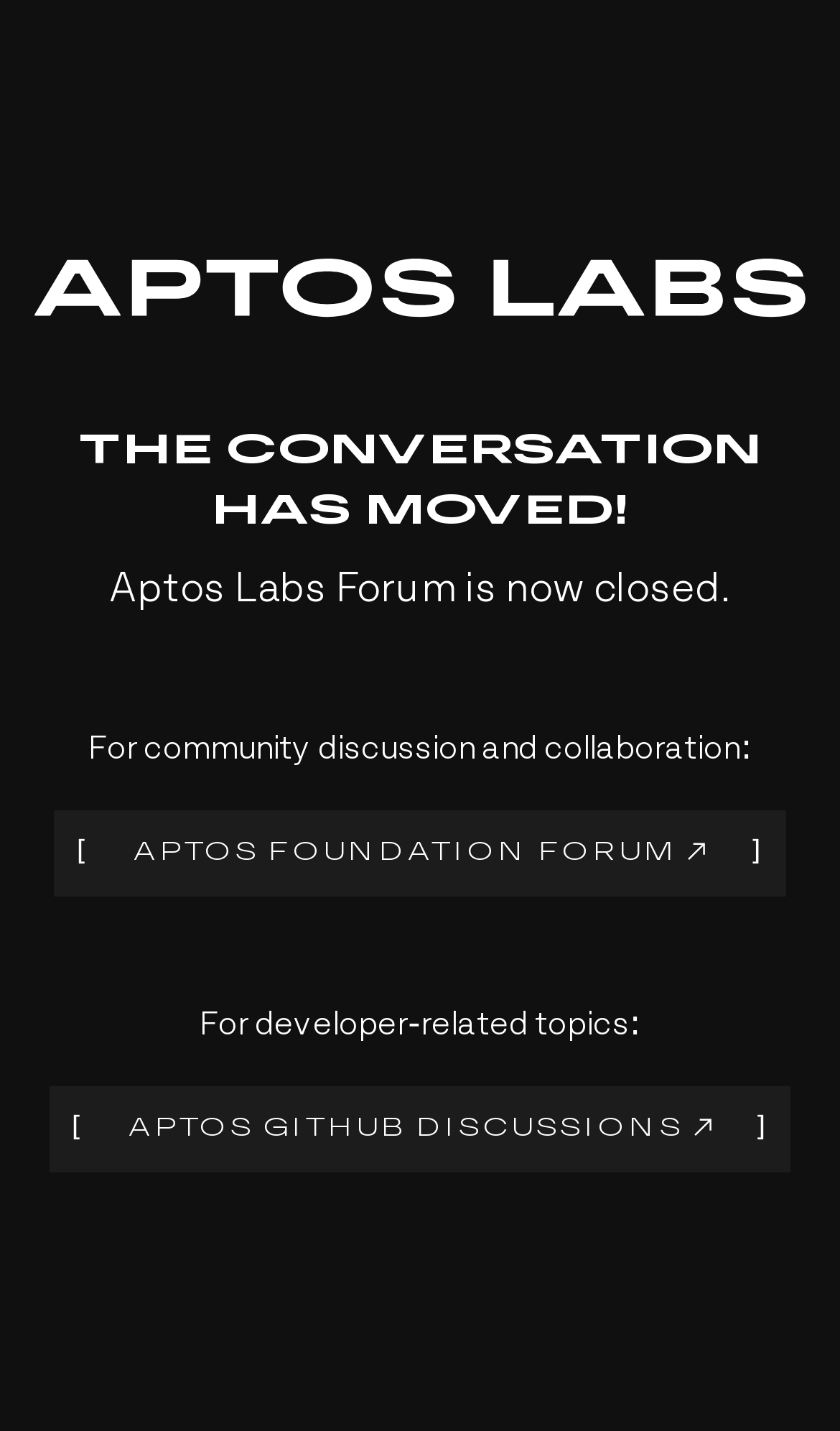Where has the conversation moved to?
Please provide a single word or phrase in response based on the screenshot.

Aptos Foundation Forum